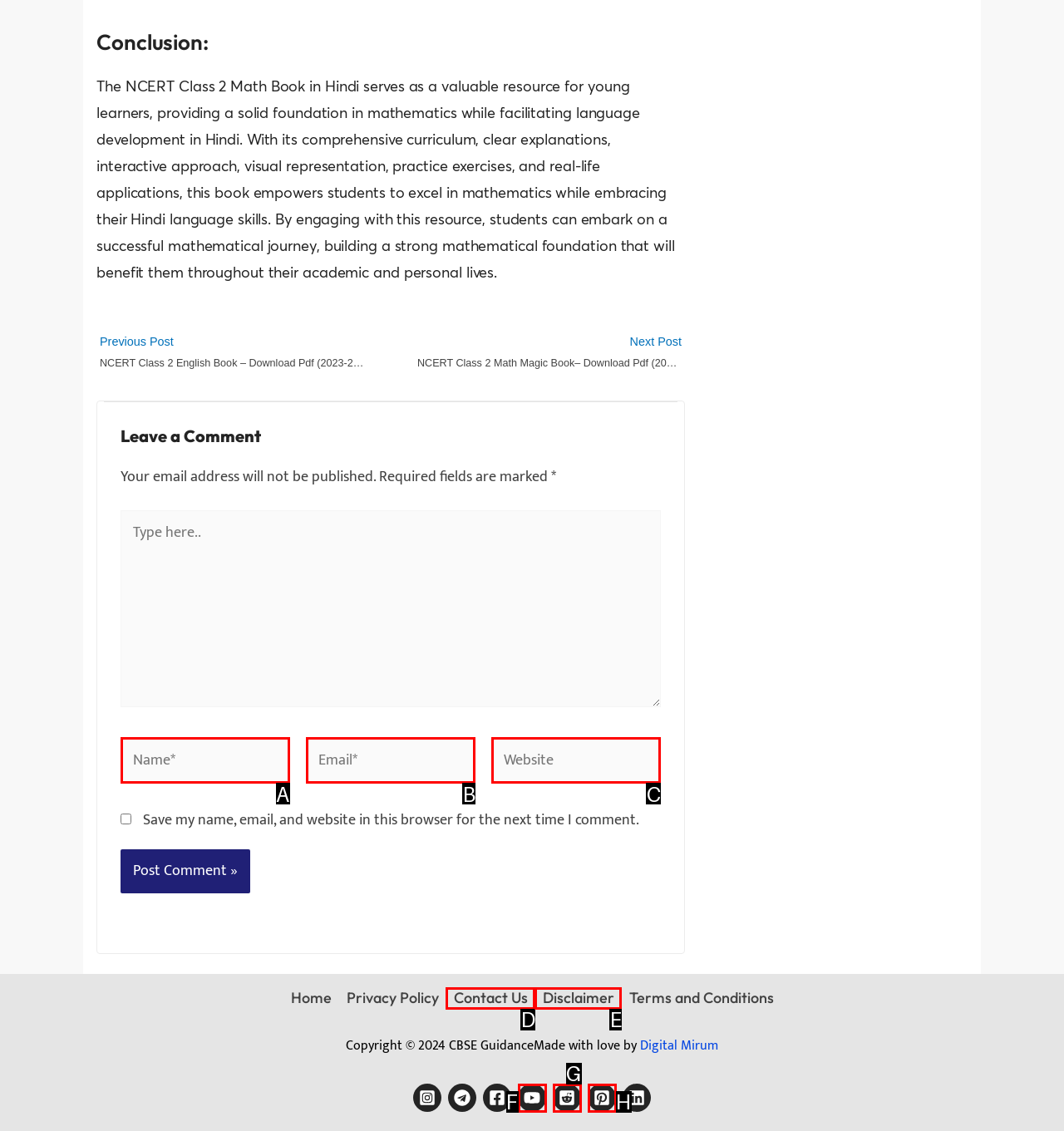Match the description to the correct option: Suggestions for further study
Provide the letter of the matching option directly.

None